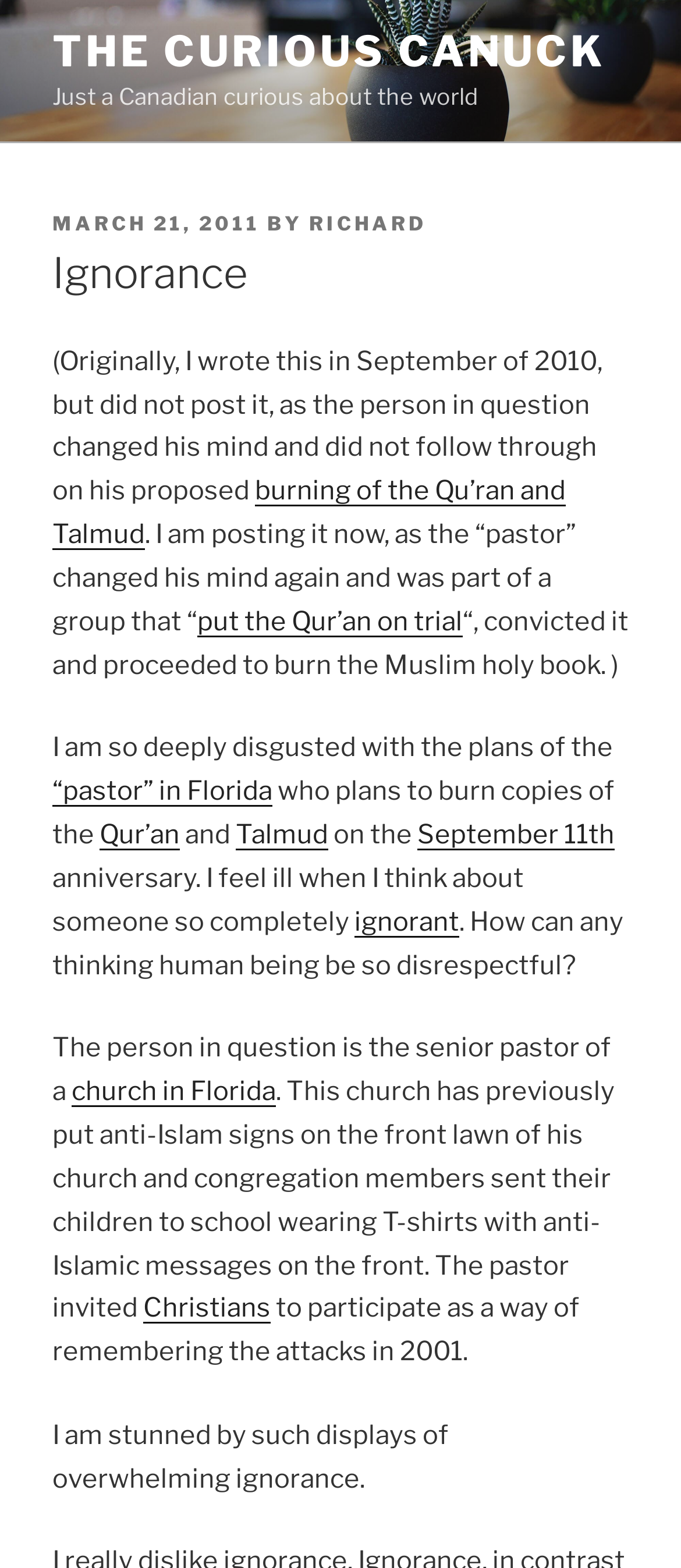Find the bounding box coordinates for the UI element that matches this description: "Qur’an".

[0.146, 0.522, 0.264, 0.542]